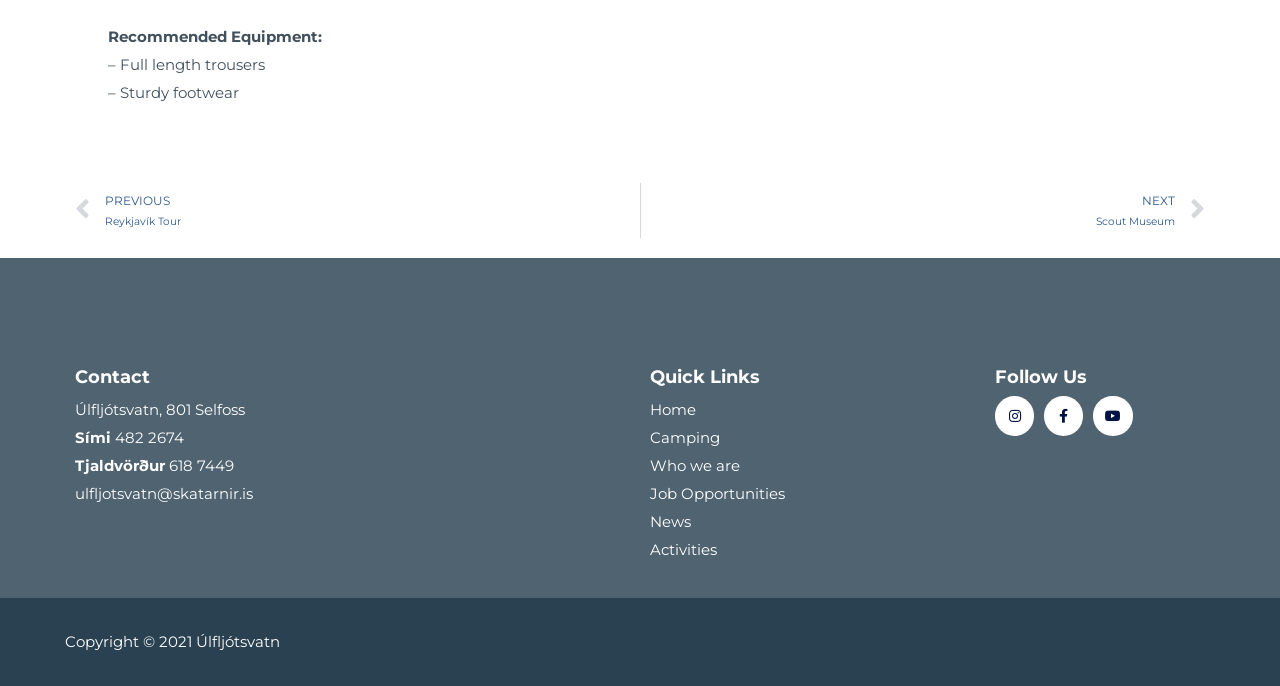Please find the bounding box coordinates of the section that needs to be clicked to achieve this instruction: "View Contact information".

[0.059, 0.537, 0.268, 0.563]